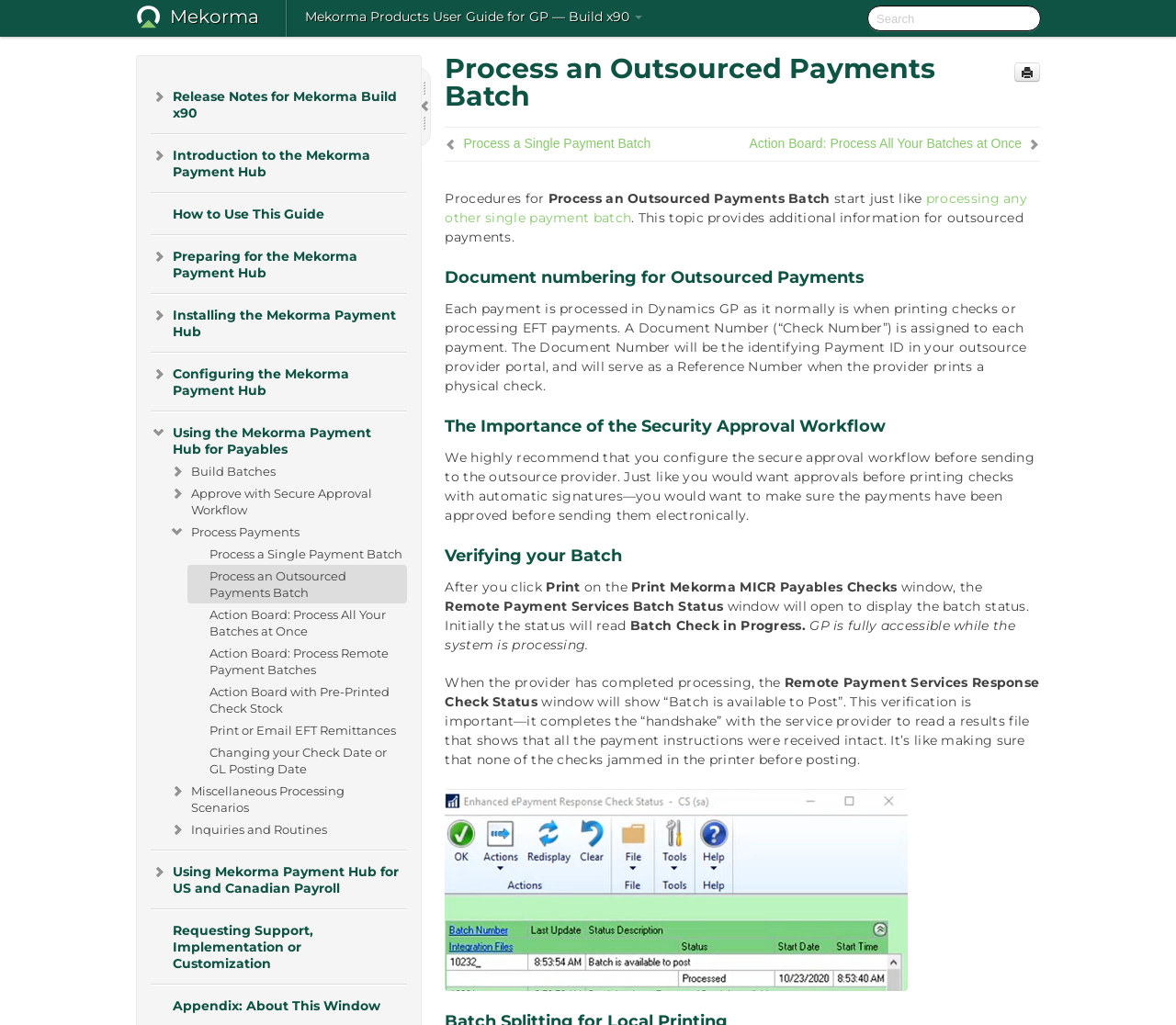What is the current webpage about?
Using the image, answer in one word or phrase.

Process an Outsourced Payments Batch